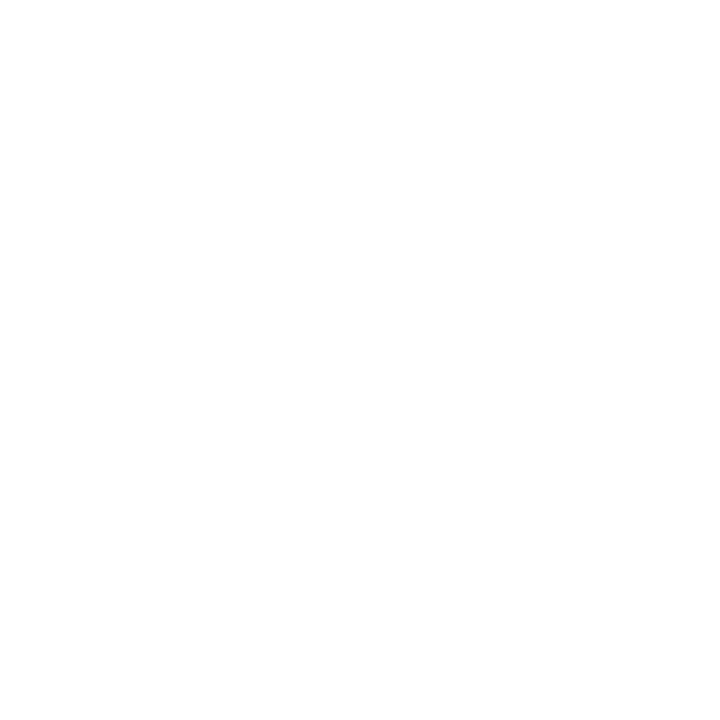Illustrate the image with a detailed and descriptive caption.

The image depicts a visual representation associated with the topic of eczema, specifically emphasizing a case that has been severe for 23 years. It is titled "原始点调理23年严重湿疹：《21天的震撼》", which translates roughly to "Original Point Therapy for Severe Eczema After 23 Years: The 21-Day Shock". This likely refers to a therapeutic approach or treatment method aimed at addressing long-standing eczema issues, possibly highlighting a transformative experience or significant results achieved within a 21-day timeframe. The design may feature elements related to health or wellness, given its context in skin conditions and treatment methodologies.